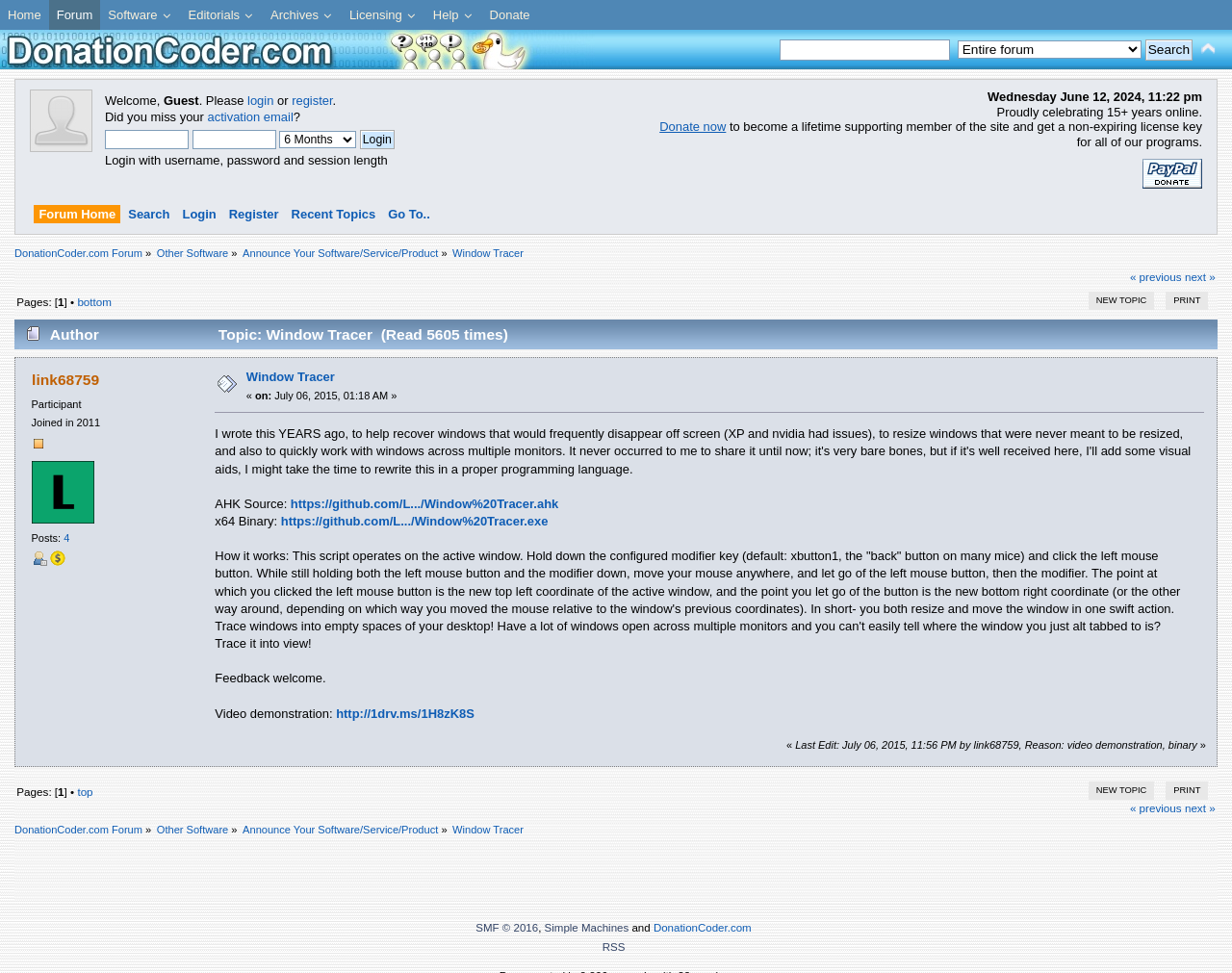Respond with a single word or short phrase to the following question: 
How many posts has the user 'link68759' made?

4